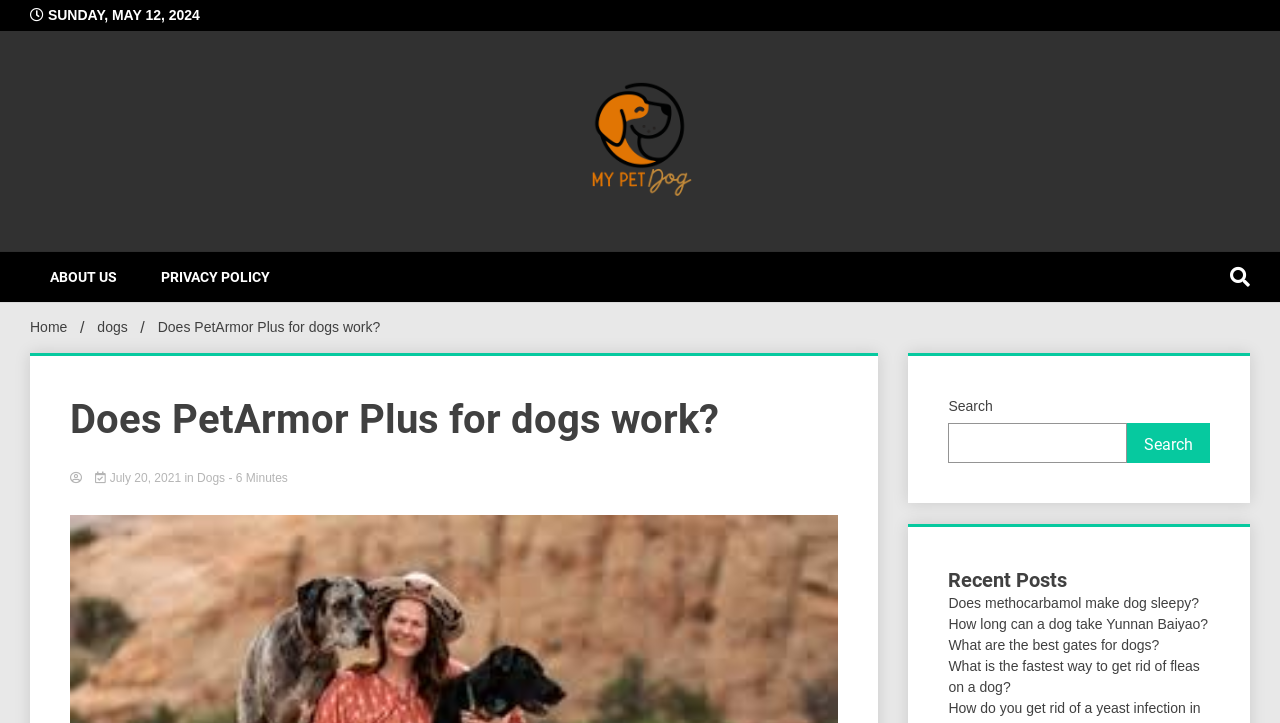Please specify the bounding box coordinates of the region to click in order to perform the following instruction: "View recent posts".

[0.741, 0.784, 0.945, 0.82]